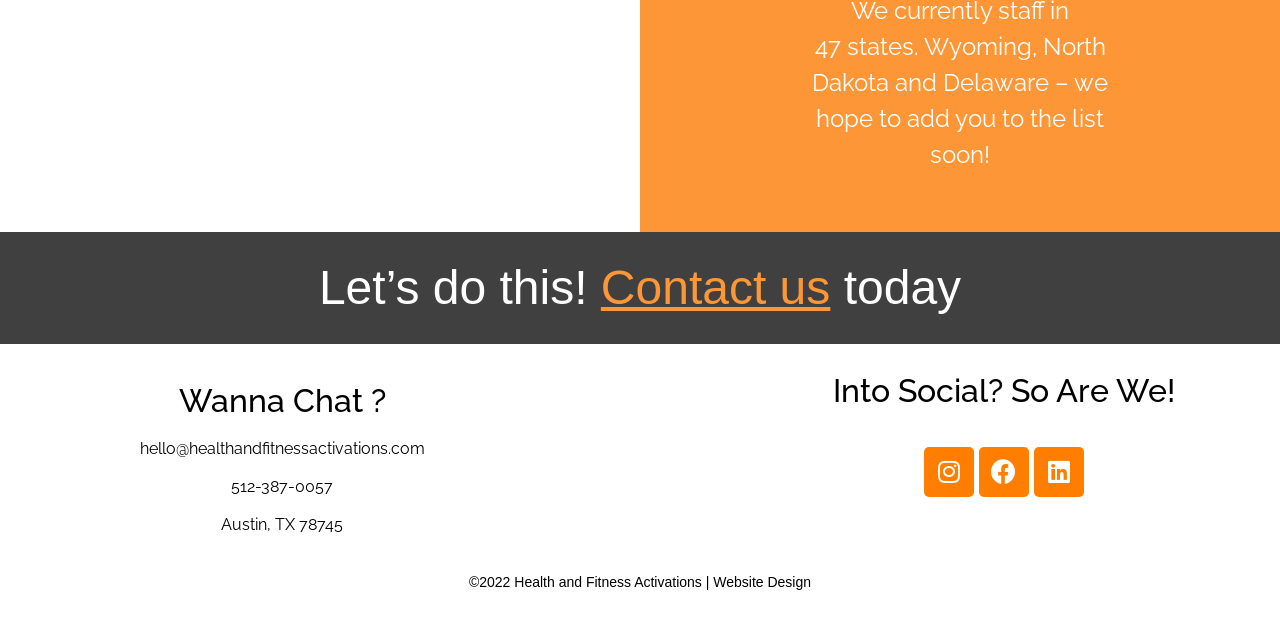Analyze the image and provide a detailed answer to the question: What is the company's phone number?

The company's phone number can be found in the 'Wanna Chat?' section, which is a heading element. Below this heading, there are two links, one of which is the phone number '512-387-0057'.